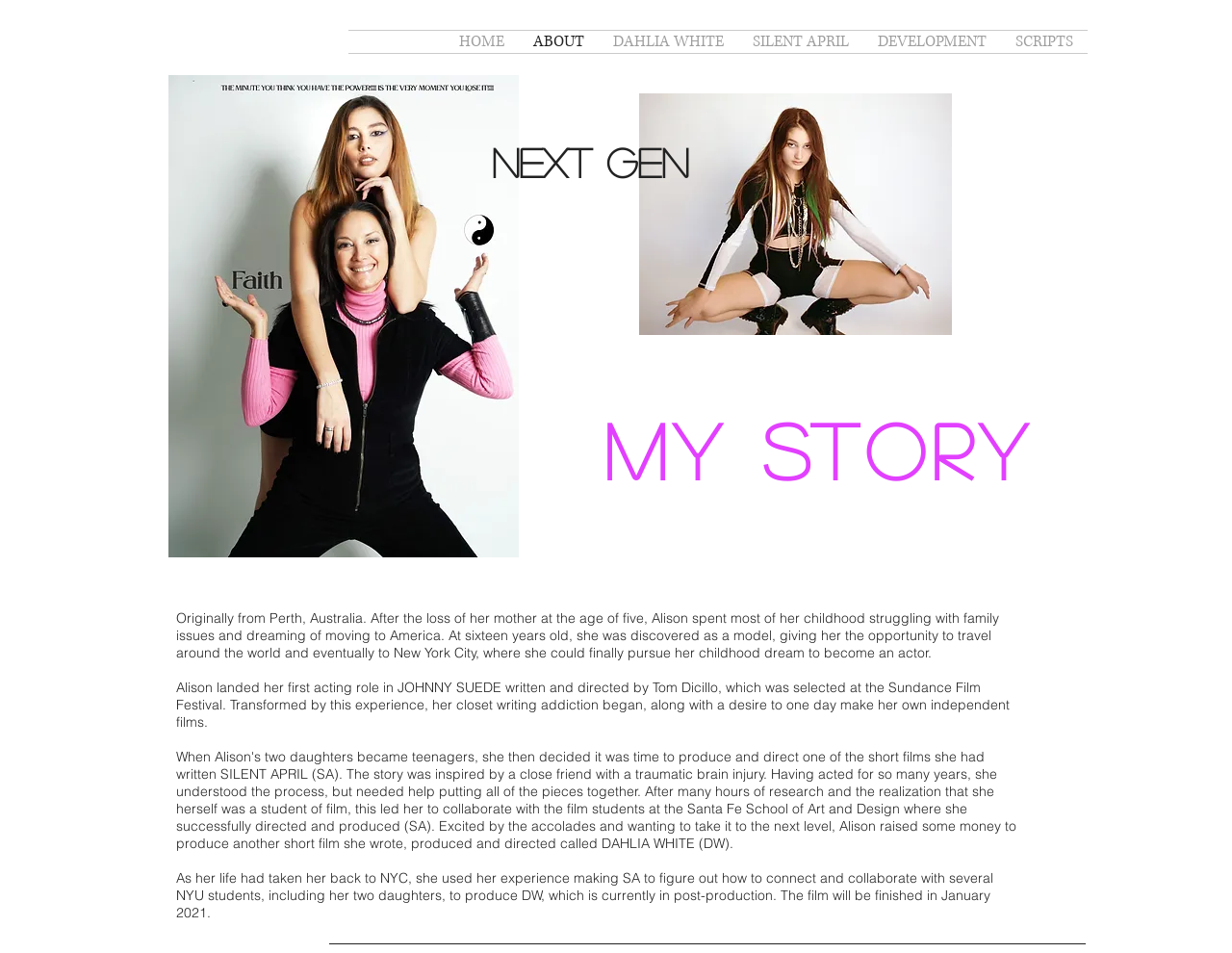Using the given element description, provide the bounding box coordinates (top-left x, top-left y, bottom-right x, bottom-right y) for the corresponding UI element in the screenshot: DAHLIA WHITE

[0.486, 0.032, 0.599, 0.056]